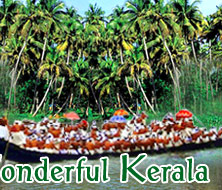Break down the image and provide a full description, noting any significant aspects.

The image features a vibrant scene from Kerala, showcasing a traditional houseboat surrounded by lush greenery and tall palm trees, a hallmark of the region's stunning backwaters. In the foreground, the colorful houseboat is adorned with umbrellas, hinting at the festive atmosphere and cultural richness of Kerala's waterways. The text overlay reads "Wonderful Kerala," emphasizing the beauty and allure of this tropical paradise, well-known for its serene beaches, intricate canals, and captivating natural landscapes. This picturesque representation captures the essence of Kerala as a premier travel destination, inviting visitors to explore its enchanting backwaters and vibrant culture.